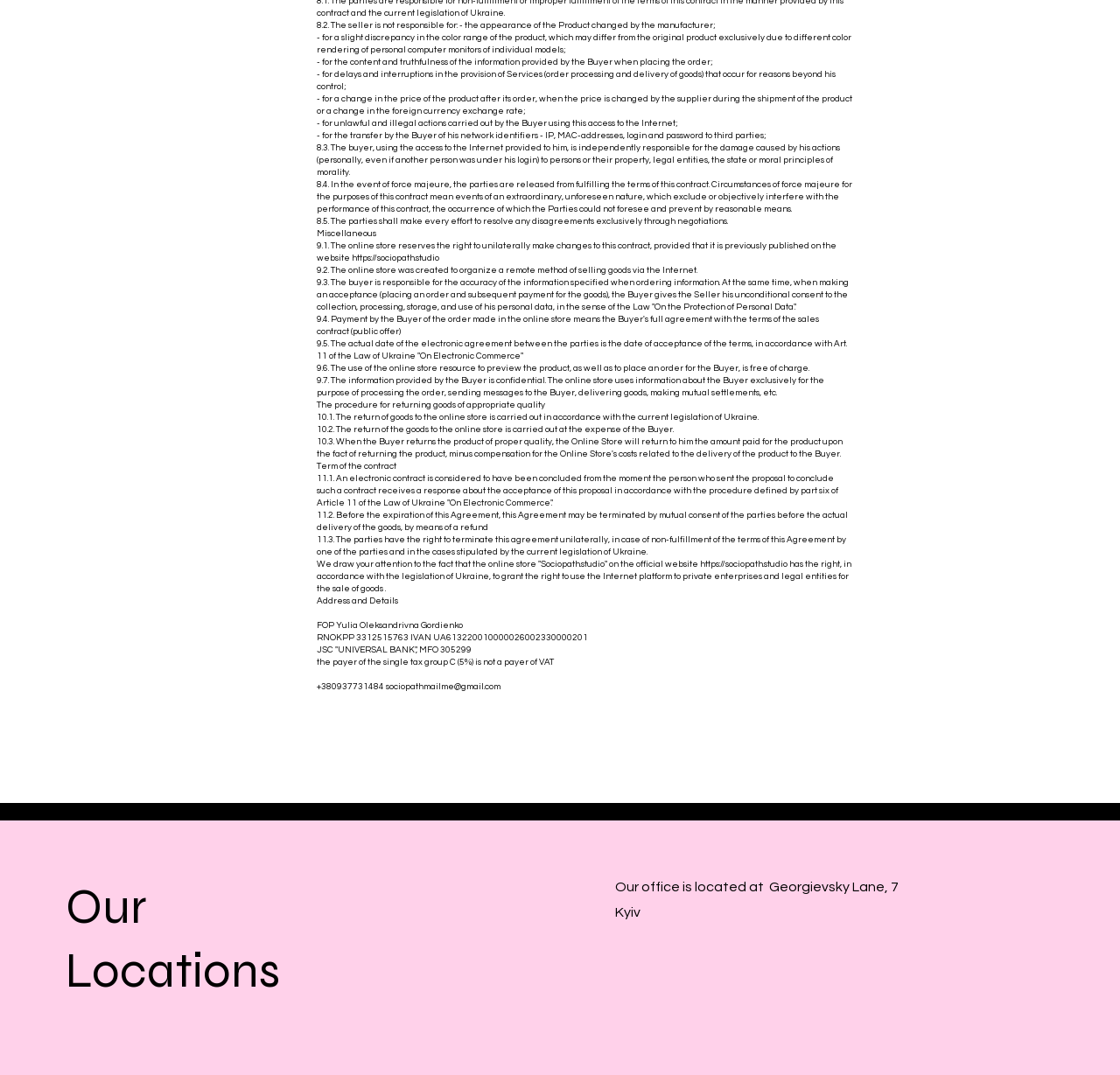Please answer the following question as detailed as possible based on the image: 
What is the seller not responsible for?

The seller is not responsible for the appearance of the Product changed by the manufacturer, a slight discrepancy in the color range of the product, the content and truthfulness of the information provided by the Buyer, delays and interruptions in the provision of Services, a change in the price of the product, unlawful and illegal actions carried out by the Buyer, and the transfer by the Buyer of his network identifiers to third parties.